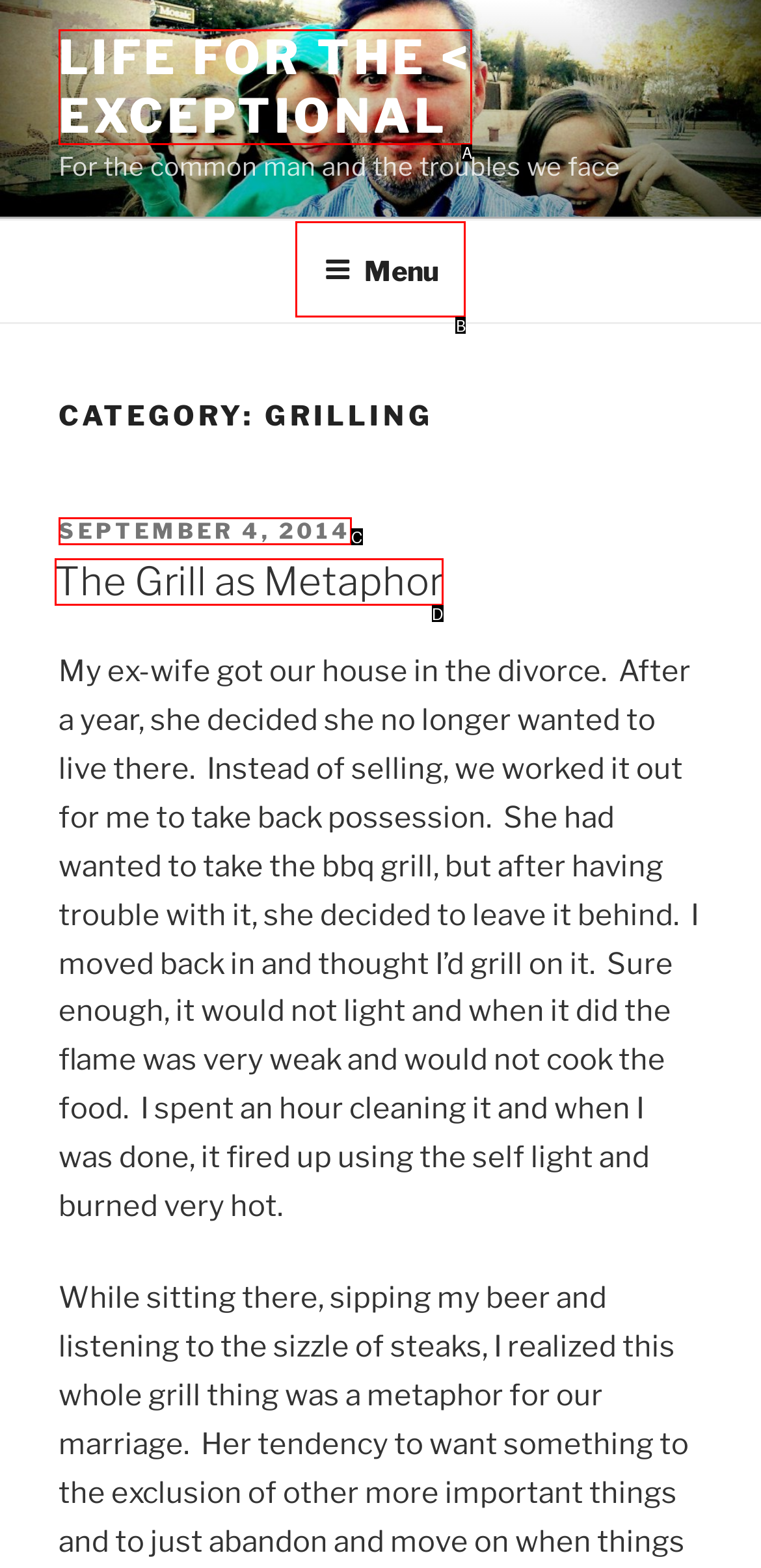Select the option that aligns with the description: Menu
Respond with the letter of the correct choice from the given options.

B